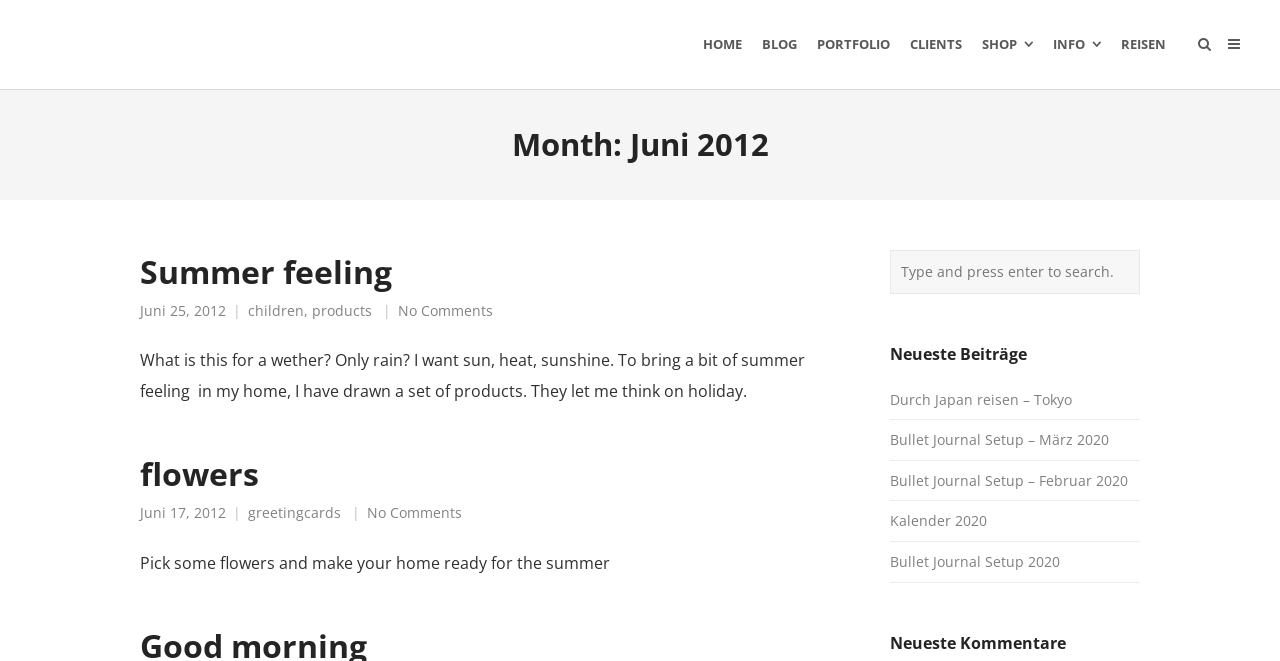Identify the bounding box coordinates for the element you need to click to achieve the following task: "view the 'flowers' post". Provide the bounding box coordinates as four float numbers between 0 and 1, in the form [left, top, right, bottom].

[0.109, 0.684, 0.672, 0.913]